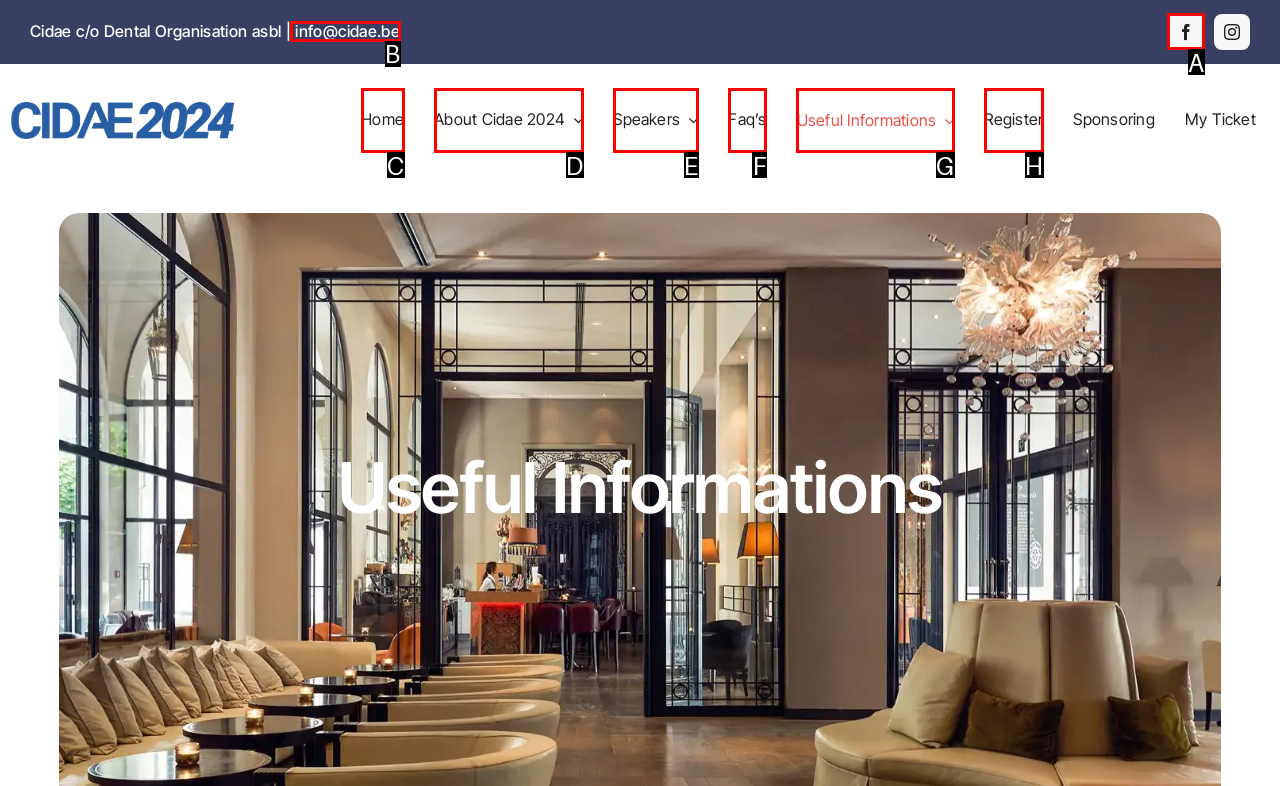Point out the UI element to be clicked for this instruction: visit the facebook page. Provide the answer as the letter of the chosen element.

A